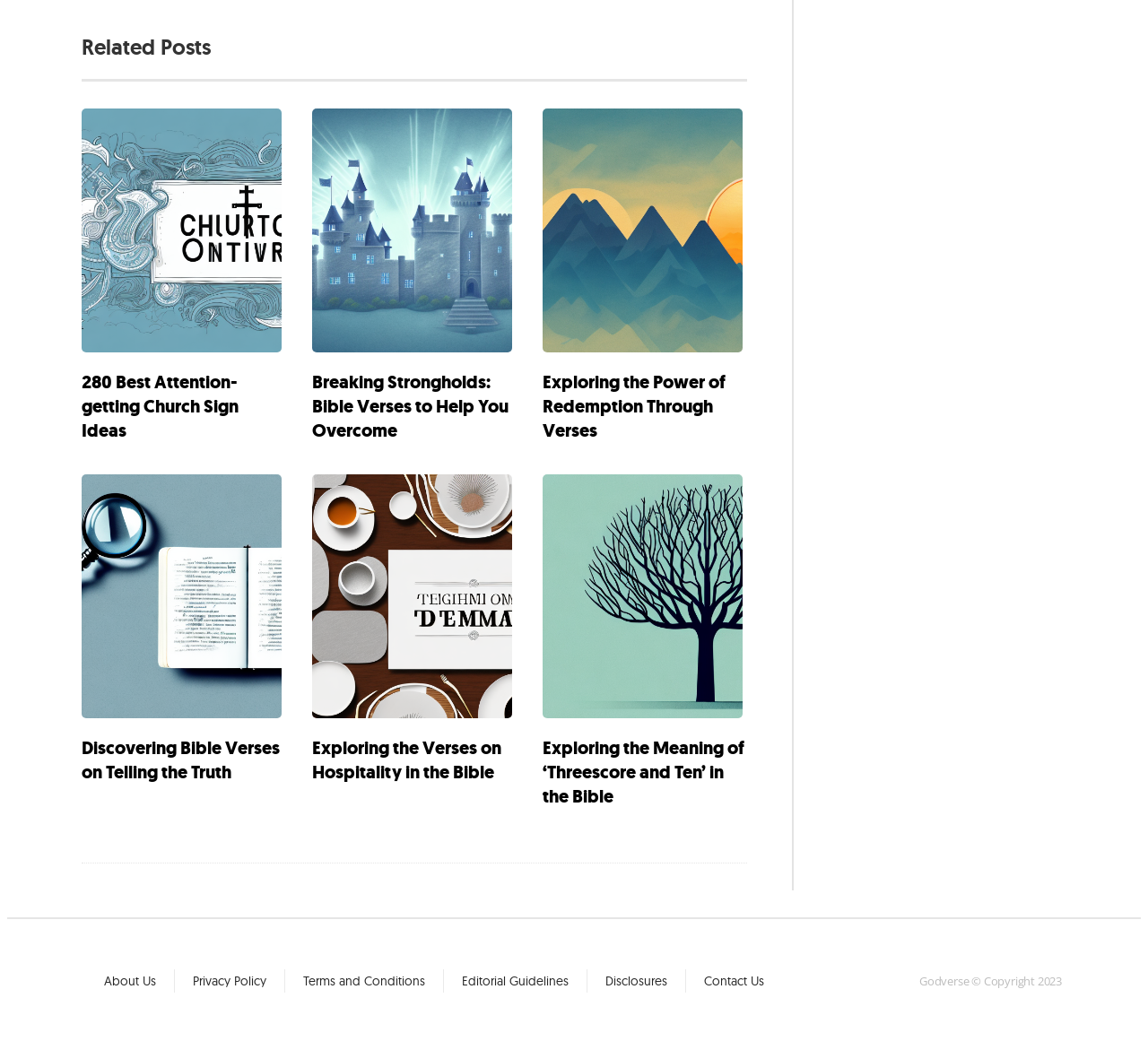Identify the bounding box coordinates for the element you need to click to achieve the following task: "Click the 'info@jjalbanese.com' email link". The coordinates must be four float values ranging from 0 to 1, formatted as [left, top, right, bottom].

None